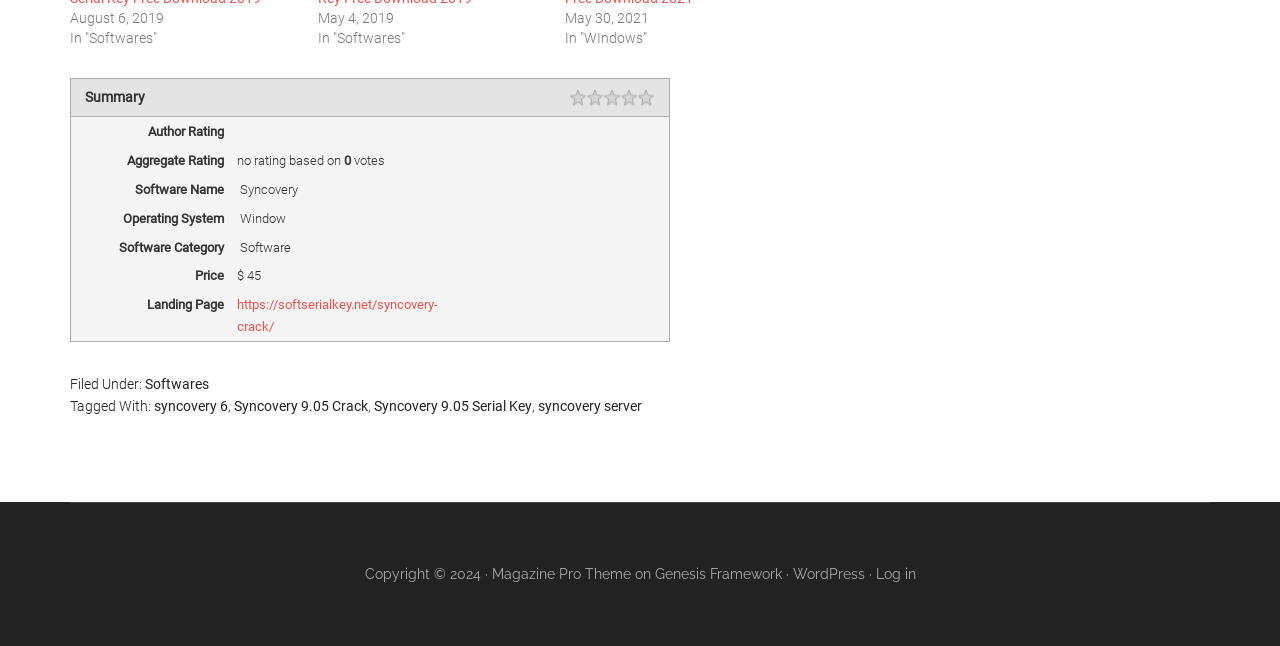Give a one-word or short phrase answer to this question: 
What is the operating system of the software?

Window